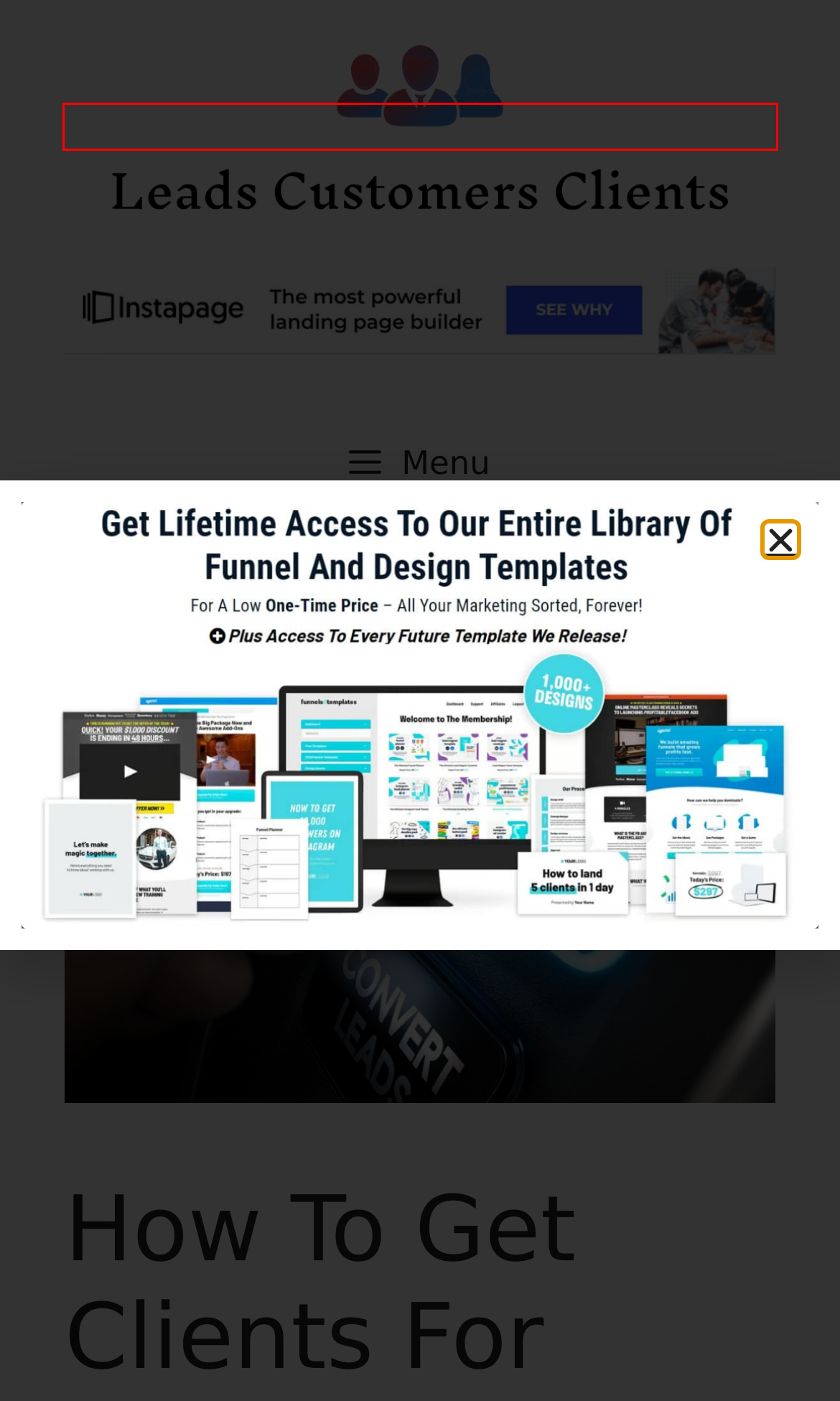You are given a screenshot of a webpage with a red rectangle bounding box around a UI element. Select the webpage description that best matches the new webpage after clicking the element in the bounding box. Here are the candidates:
A. How To Get Clients For Massage Therapy: 13 Simple Strategies (2024) - Leads Clients Customers
B. How To Generate Leads For Salesforce: 13 Simple Strategies (2024) - Leads Clients Customers
C. Moosend: Email Marketing Software for Thriving Businesses
D. ClickFunnels™ - Marketing Funnels Made Easy
E. HubSpot | Software, Tools, Resources for Your Business
F. How To Get Leads For Carpet Cleaning: 13 Simple Strategies (2024) - Leads Clients Customers
G. Thrive Themes - Conversion Focused WordPress Themes
H. Leads Clients Customers - How To Get More Leads For Your Business

H